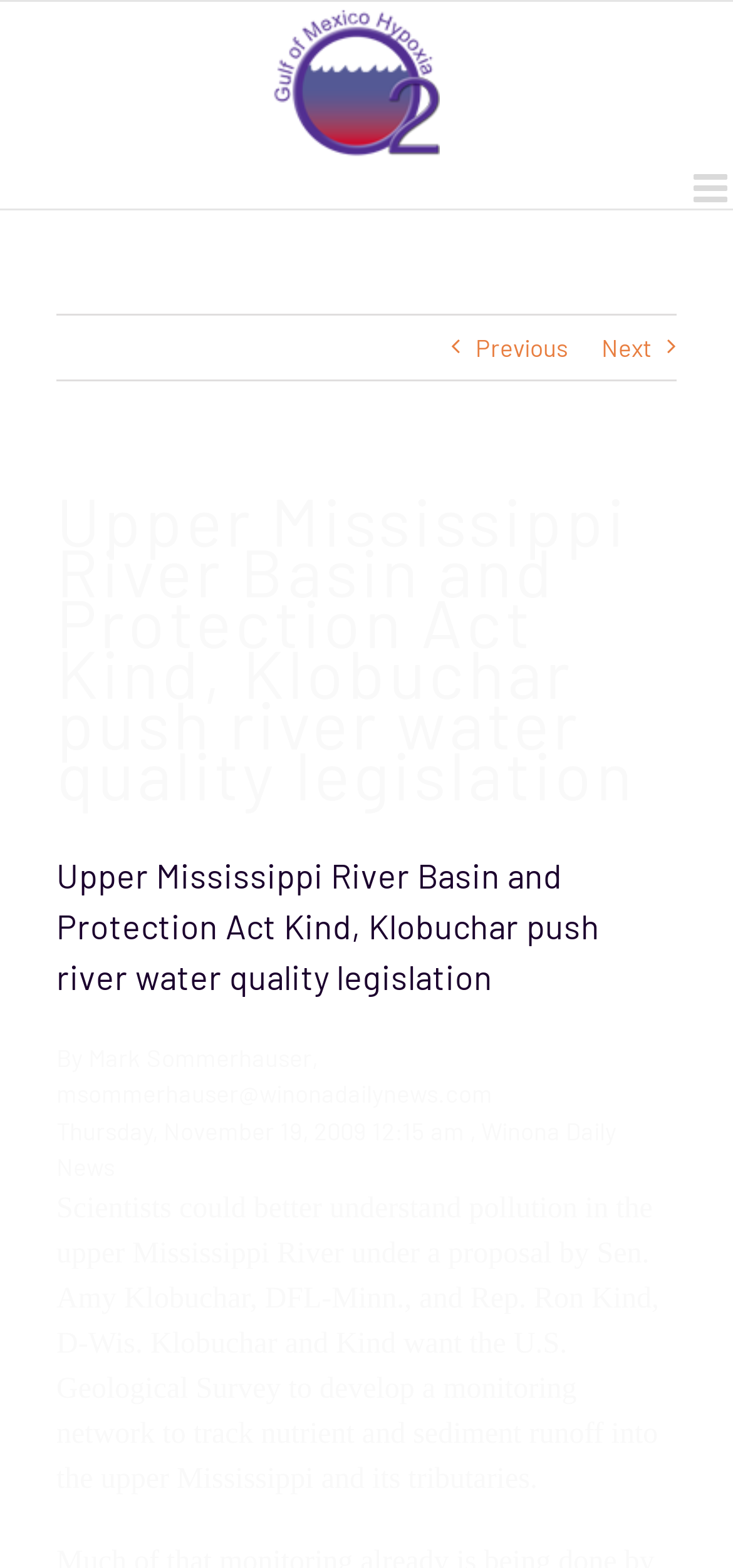Identify the bounding box of the UI component described as: "alt="Gulf Hypoxia Logo"".

[0.386, 0.001, 0.614, 0.108]